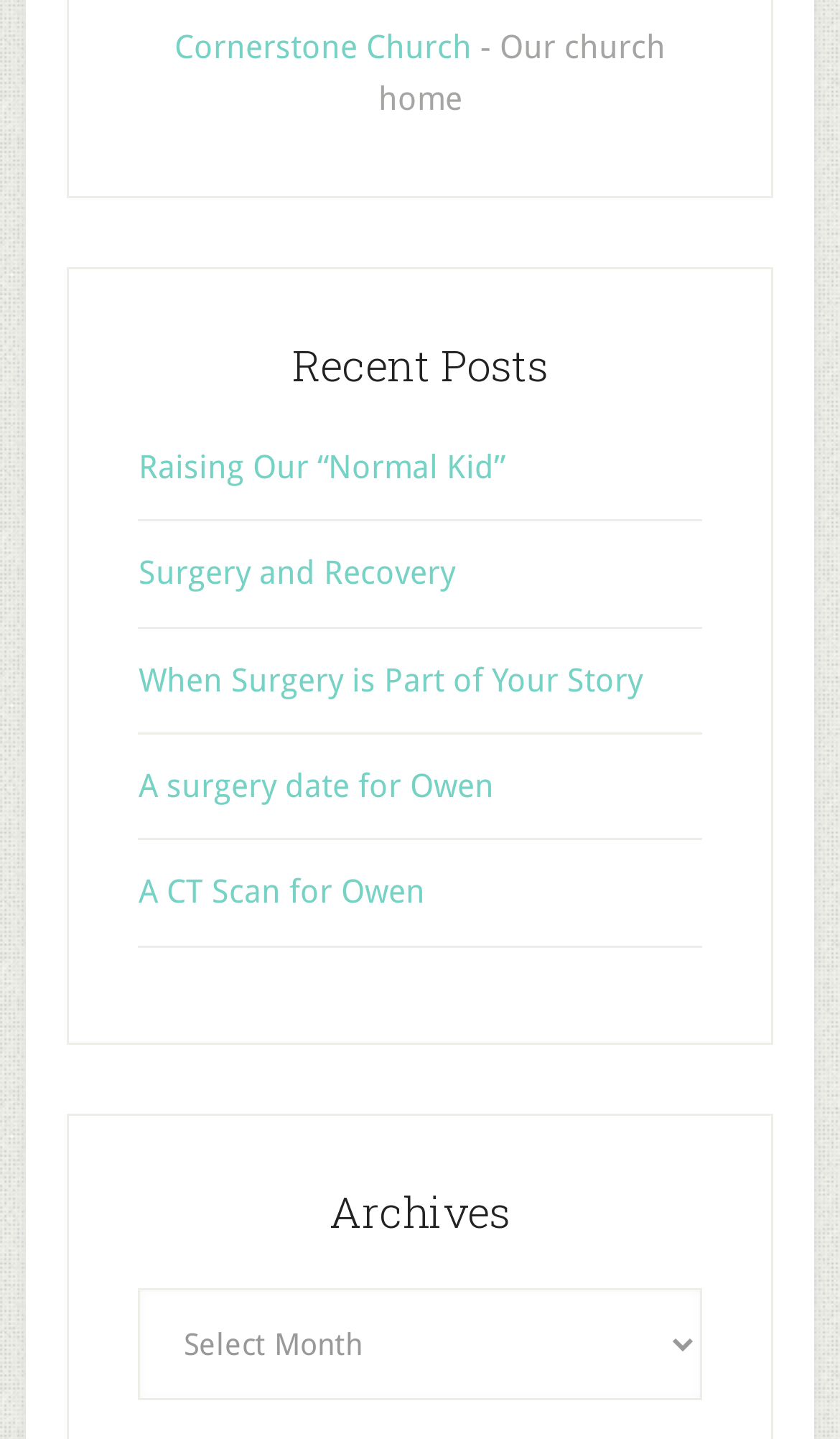Give a one-word or short-phrase answer to the following question: 
What is the name of the church?

Cornerstone Church